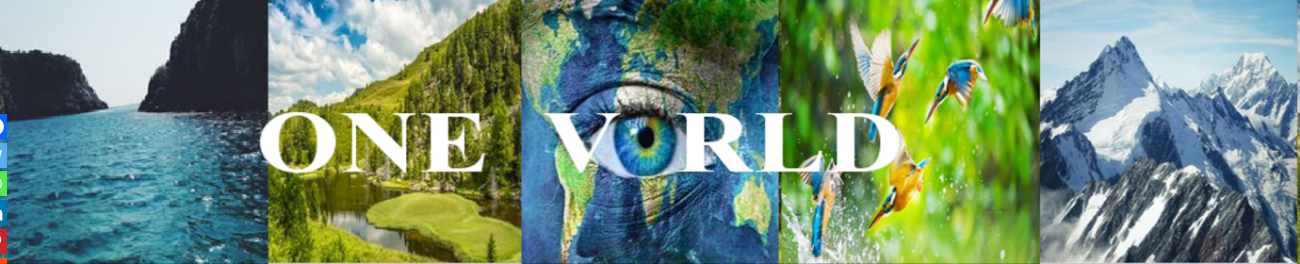Explain in detail what you see in the image.

The image features a panoramic collage that beautifully merges various elements of nature, underscored by the phrase "ONE WORLD" prominently displayed in the center. On the left, we see an expansive view of tranquil waters, hinting at the serenity of oceans or lakes. Following this is a lush green landscape characterized by rolling hills, reflecting the earth's vibrant ecosystems. The artwork transitions into a striking depiction of the planet, with an artistic representation of Earth’s surface, emphasizing humanity's connection to the environment. To the right, vibrant birds are seen amidst a verdant background, illustrating the diversity of wildlife. Finally, the image culminates with a breathtaking mountain range, showcasing snow-capped peaks that evoke a sense of majesty and adventure. This composition conveys a powerful message about the unity and beauty of our planet, inviting viewers to appreciate and protect its diverse landscapes and ecosystems.